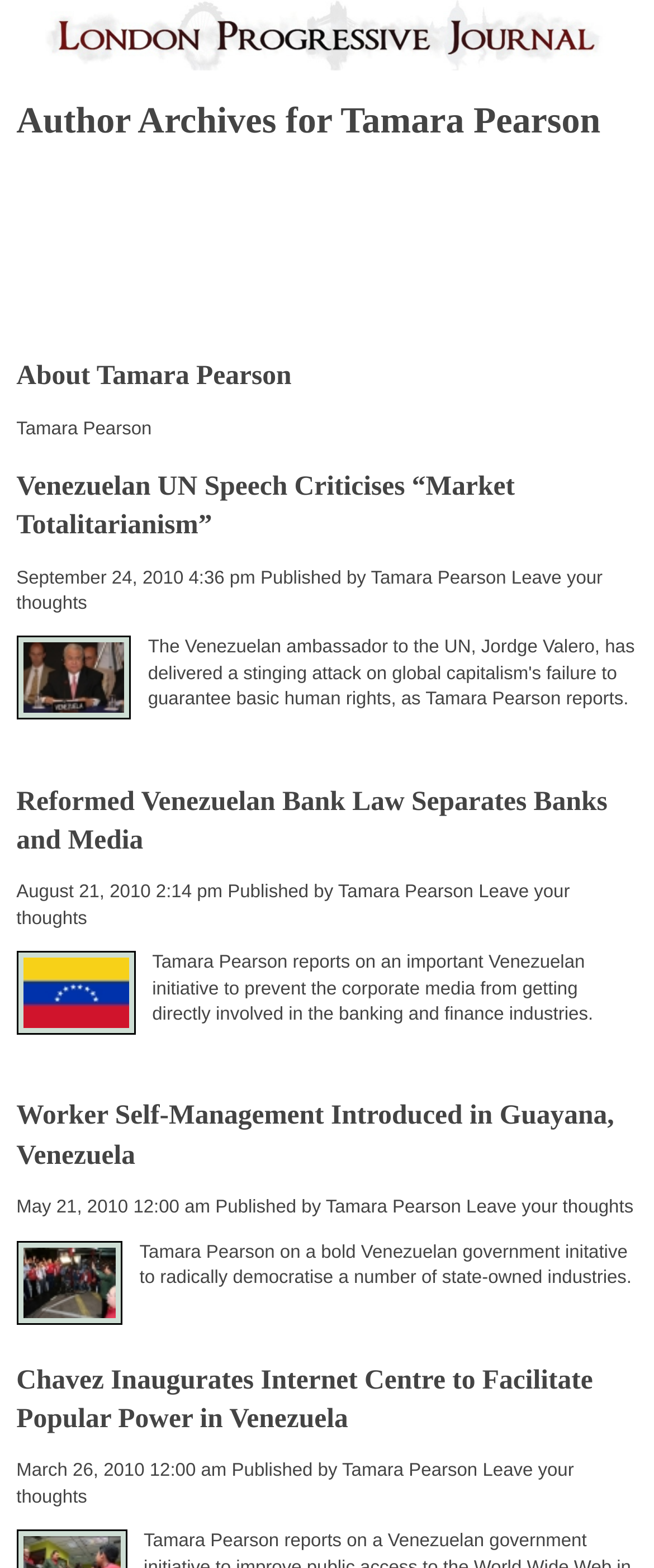Give a detailed account of the webpage's layout and content.

The webpage appears to be a blog or journal featuring articles written by Tamara Pearson. At the top of the page, there is a logo and a heading that reads "Author Archives for Tamara Pearson". Below this, there is a brief description about Tamara Pearson.

The main content of the page is divided into four sections, each containing an article written by Tamara Pearson. The articles are arranged vertically, with the most recent one at the top. Each article has a heading, a publication date, and a link to leave a comment. The headings of the articles are "Venezuelan UN Speech Criticises “Market Totalitarianism”", "Reformed Venezuelan Bank Law Separates Banks and Media", "Worker Self-Management Introduced in Guayana, Venezuela", and "Chavez Inaugurates Internet Centre to Facilitate Popular Power in Venezuela".

The articles themselves are brief summaries of news events, with links to read more. The summaries are accompanied by publication dates and information about the author. There are also links to leave comments or thoughts on each article.

Overall, the webpage appears to be a collection of news articles and opinion pieces written by Tamara Pearson, with a focus on Venezuelan politics and social issues.